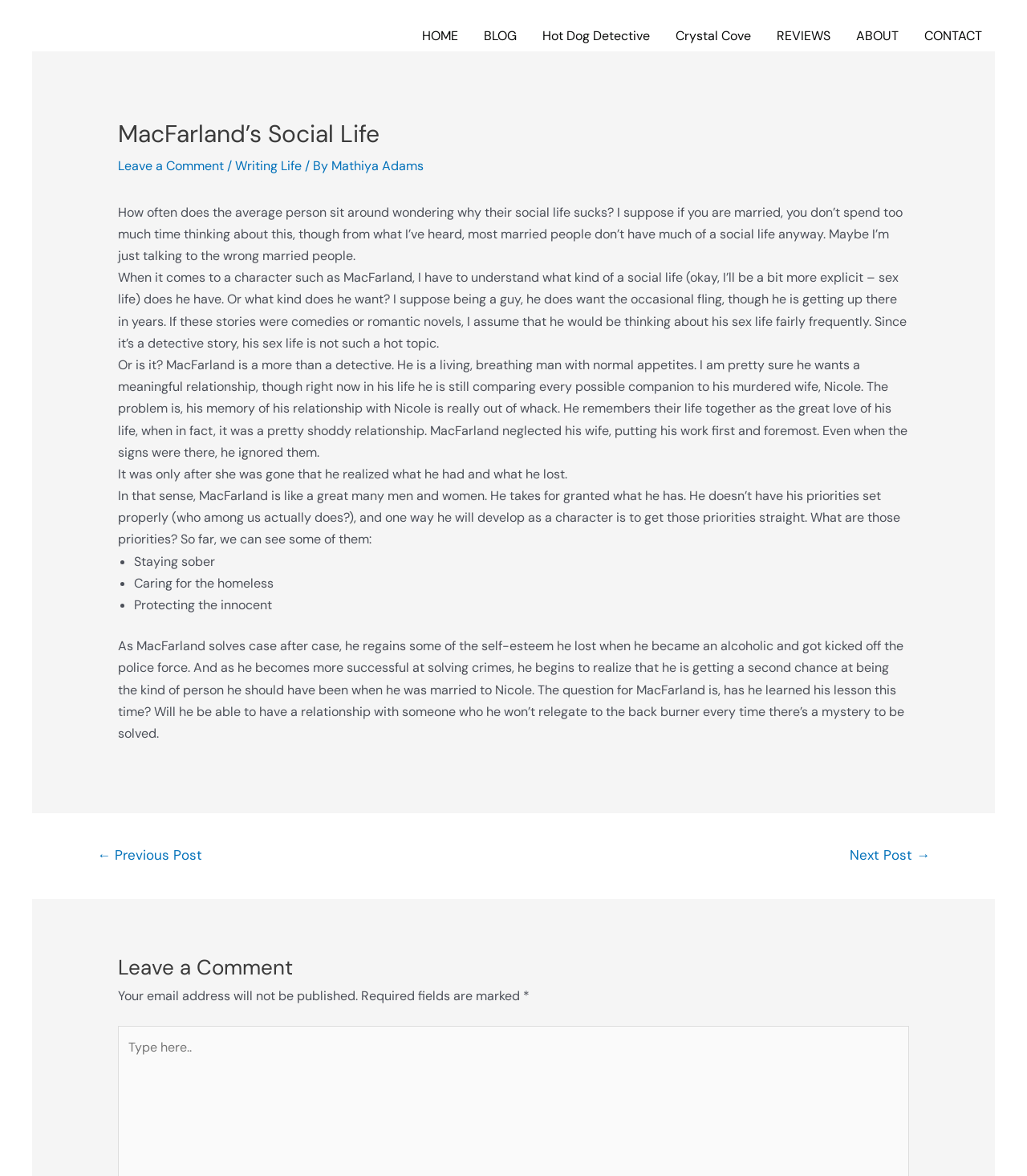Please provide a comprehensive answer to the question based on the screenshot: What is the author's concern about MacFarland's relationships?

The author is concerned about whether MacFarland will prioritize his relationships, as mentioned in the text 'The question for MacFarland is, has he learned his lesson this time? Will he be able to have a relationship with someone who he won’t relegate to the back burner every time there’s a mystery to be solved.'